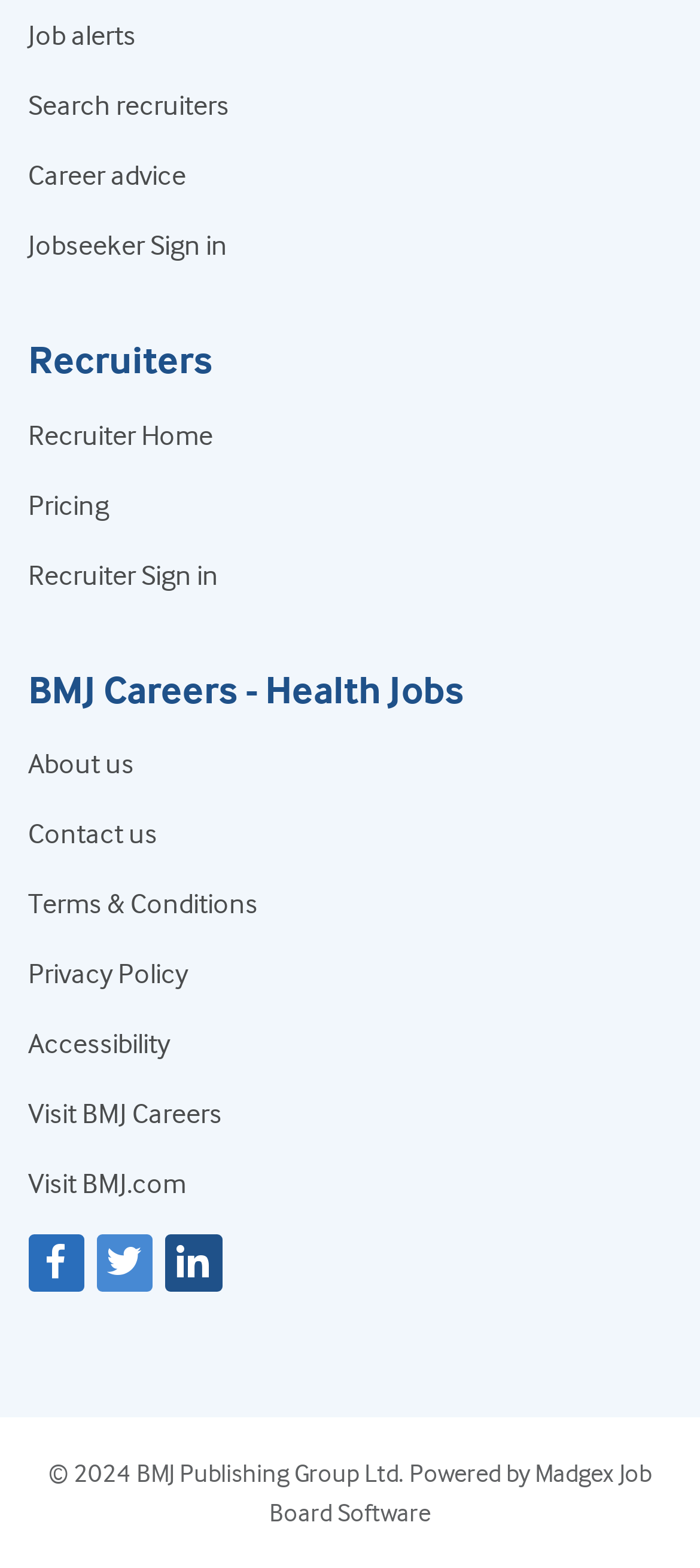What is the name of the website?
Please provide a single word or phrase based on the screenshot.

BMJ Careers